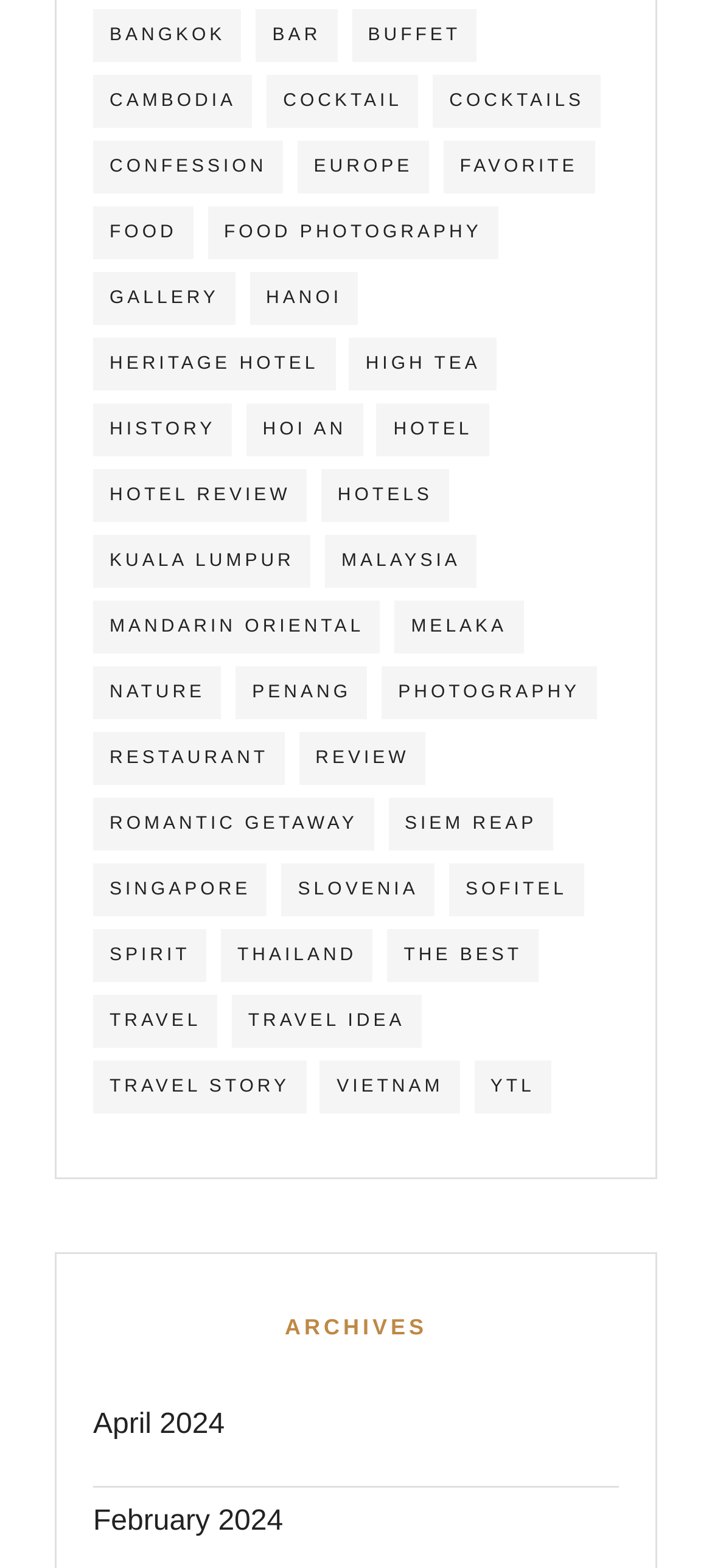How many hotel names are mentioned on this webpage?
Please answer the question with a single word or phrase, referencing the image.

4